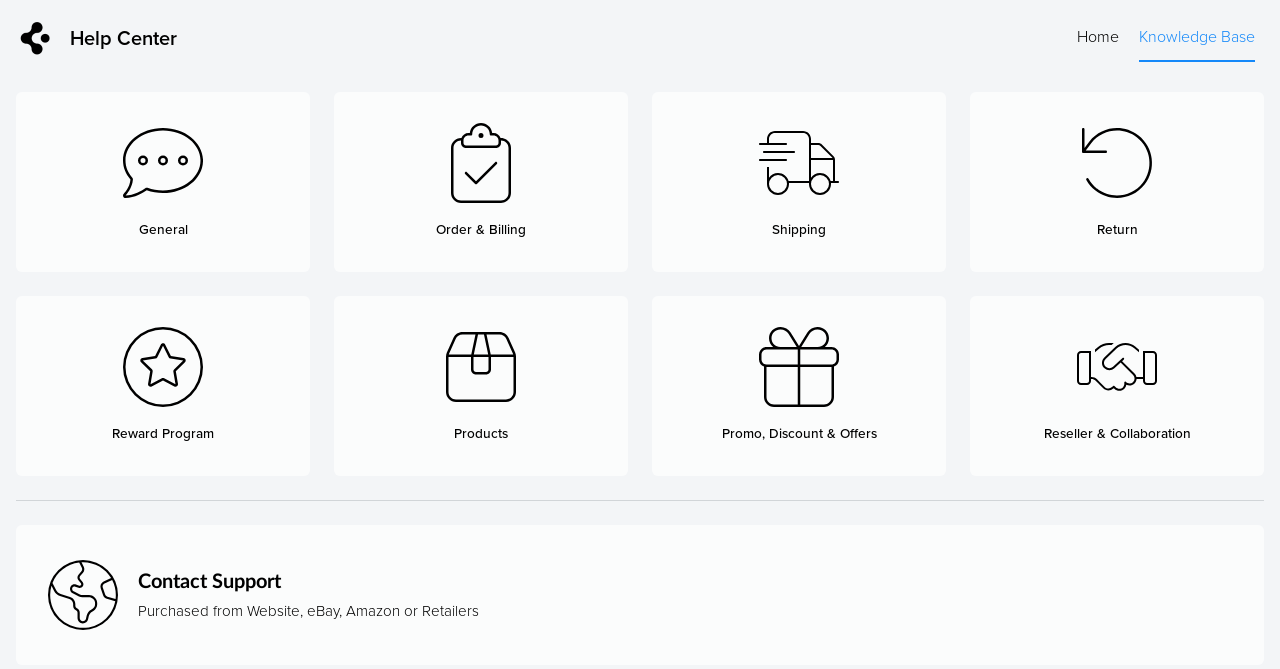Using a single word or phrase, answer the following question: 
What is the category of the link 'Return'?

Order & Billing